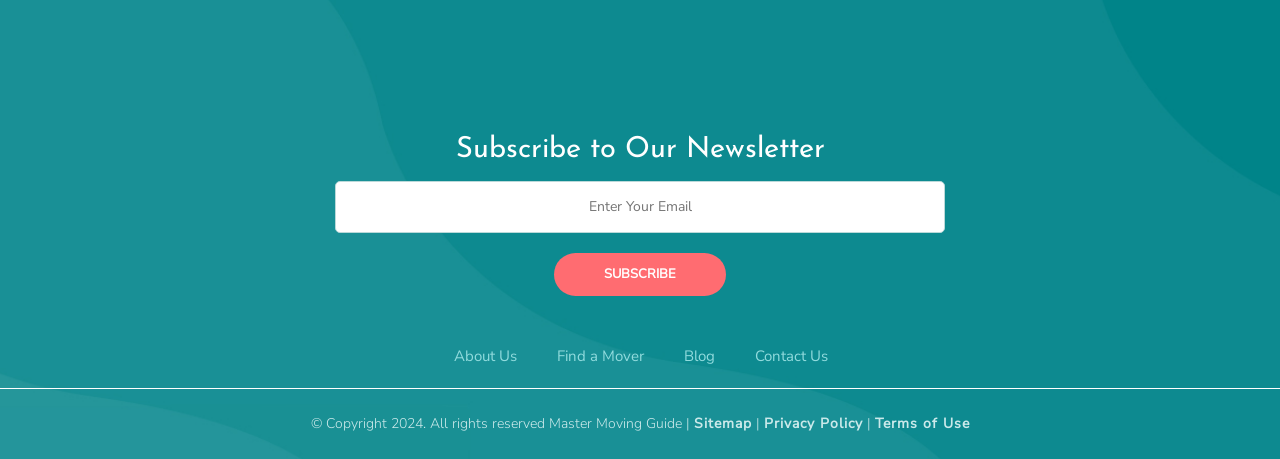Could you determine the bounding box coordinates of the clickable element to complete the instruction: "Subscribe to newsletter"? Provide the coordinates as four float numbers between 0 and 1, i.e., [left, top, right, bottom].

[0.433, 0.552, 0.567, 0.645]